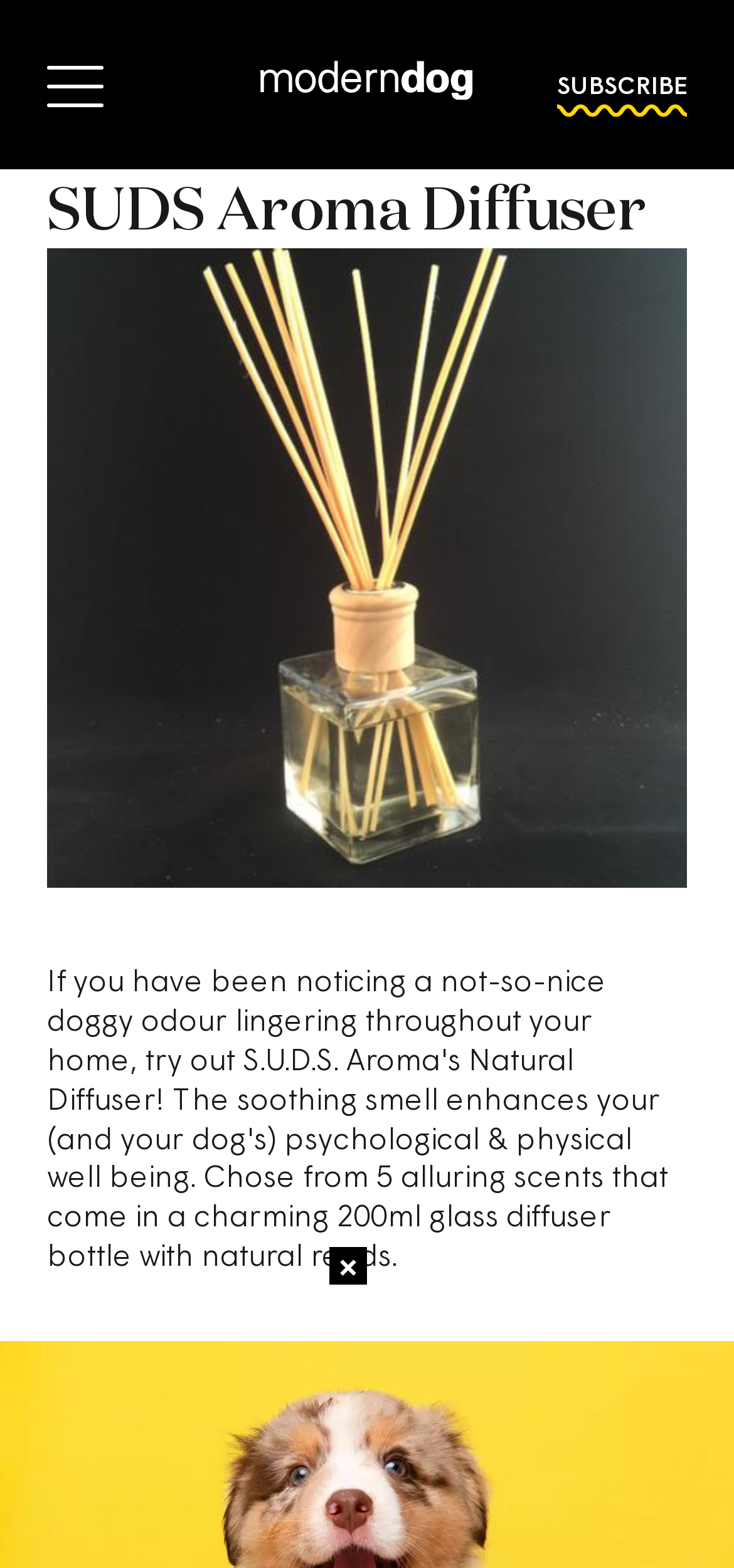What is the purpose of the product mentioned in the article?
Using the visual information, respond with a single word or phrase.

Remove doggy odour